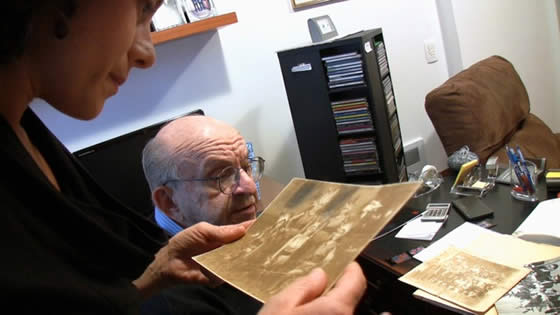Elaborate on the image with a comprehensive description.

In this poignant scene from the documentary "HERE WE ARE," a woman intently examines an old photograph while sitting across from an elderly man, presumably sharing a moment of reminiscence. The photograph, shown prominently in her hands, captures a significant moment from the past, hinting at the deep personal histories being explored in their conversation. The setting appears to be an intimate office environment, with shelves in the background filled with various items and well-organized CDs, creating a warm yet nostalgic atmosphere. The man's expression suggests a blend of curiosity and reflection as he observes the photograph, indicating their shared connection to the stories being unearthed. This image encapsulates the documentary's mission to delve into the rich history of Curitiba's Jewish community through personal narratives and archival materials, as shared by those who experienced it firsthand.